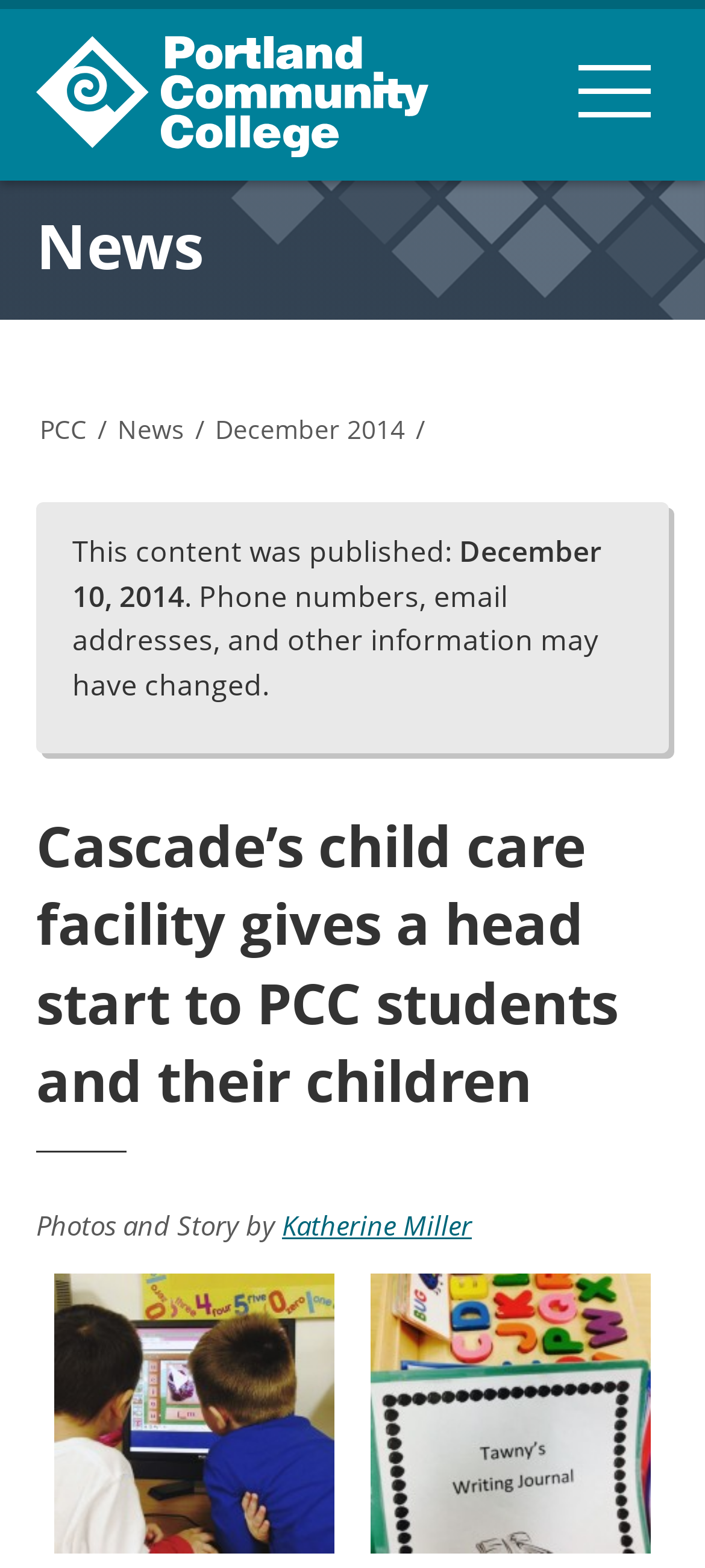Who wrote the story and took the photos?
Using the visual information, answer the question in a single word or phrase.

Katherine Miller